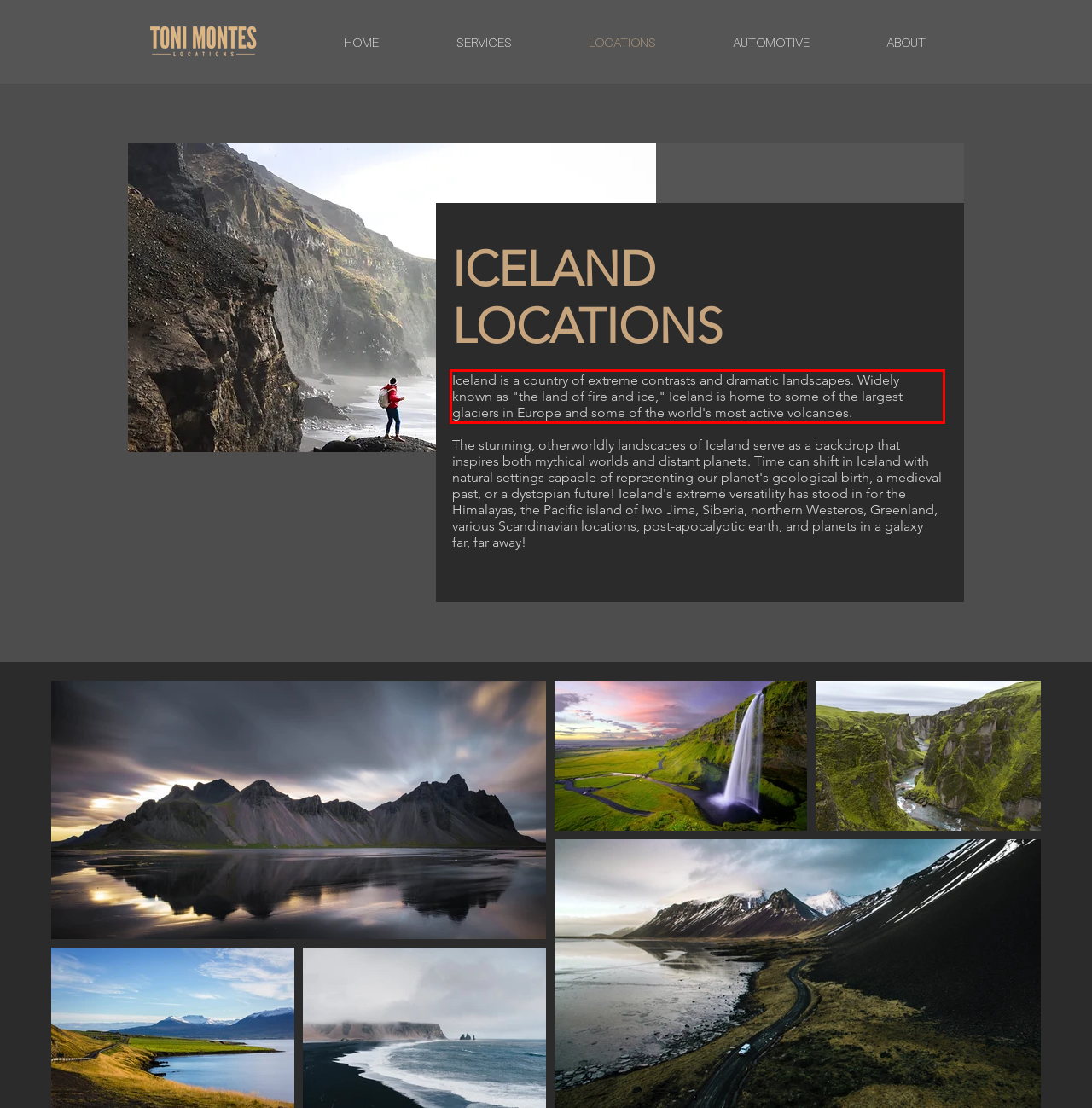Identify the red bounding box in the webpage screenshot and perform OCR to generate the text content enclosed.

Iceland is a country of extreme contrasts and dramatic landscapes. Widely known as "the land of fire and ice," Iceland is home to some of the largest glaciers in Europe and some of the world's most active volcanoes.